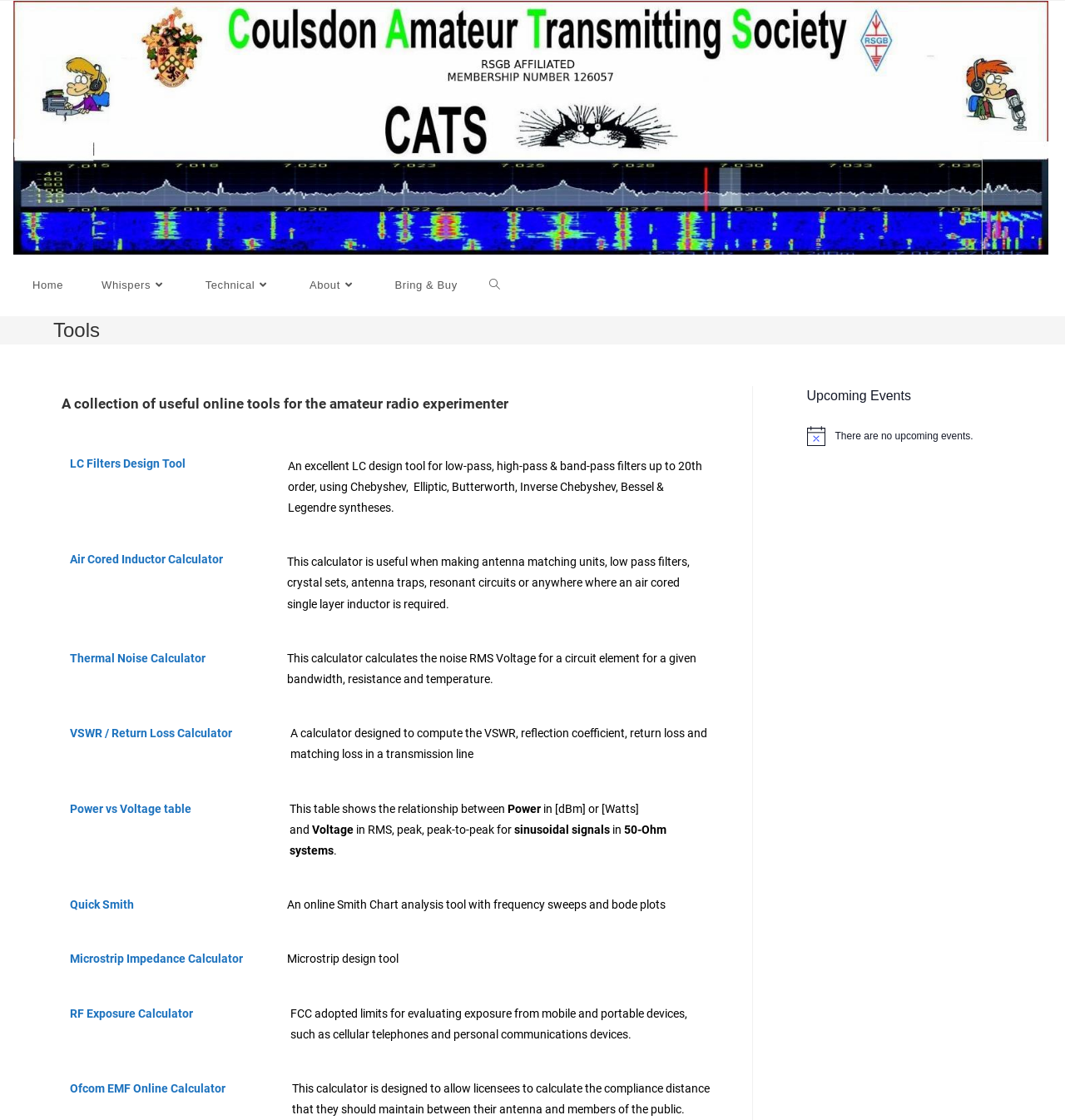Identify the bounding box for the UI element described as: "Thermal Noise Calculator". Ensure the coordinates are four float numbers between 0 and 1, formatted as [left, top, right, bottom].

[0.066, 0.582, 0.193, 0.593]